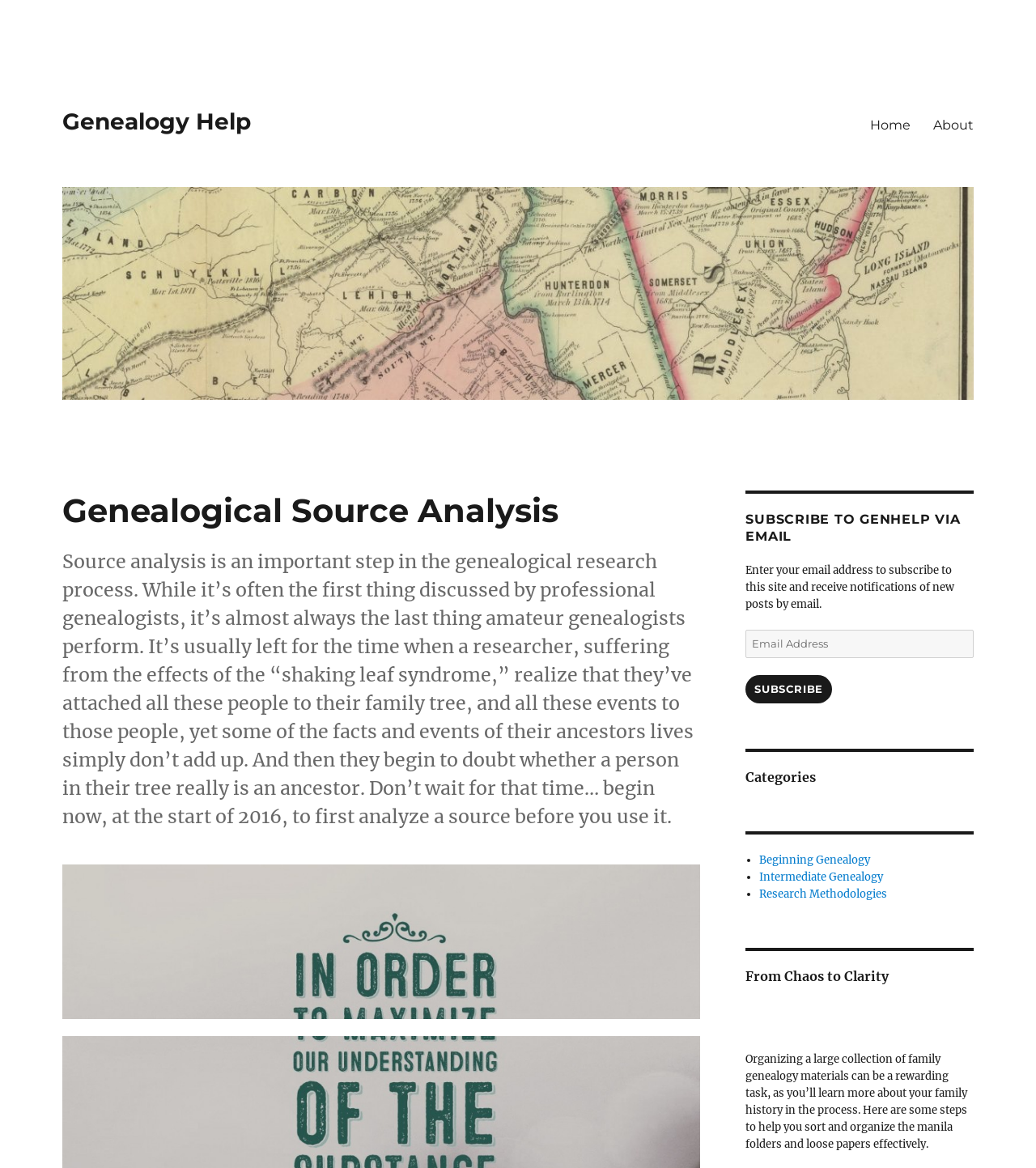Can you specify the bounding box coordinates of the area that needs to be clicked to fulfill the following instruction: "Enter email address to subscribe"?

[0.72, 0.539, 0.94, 0.563]